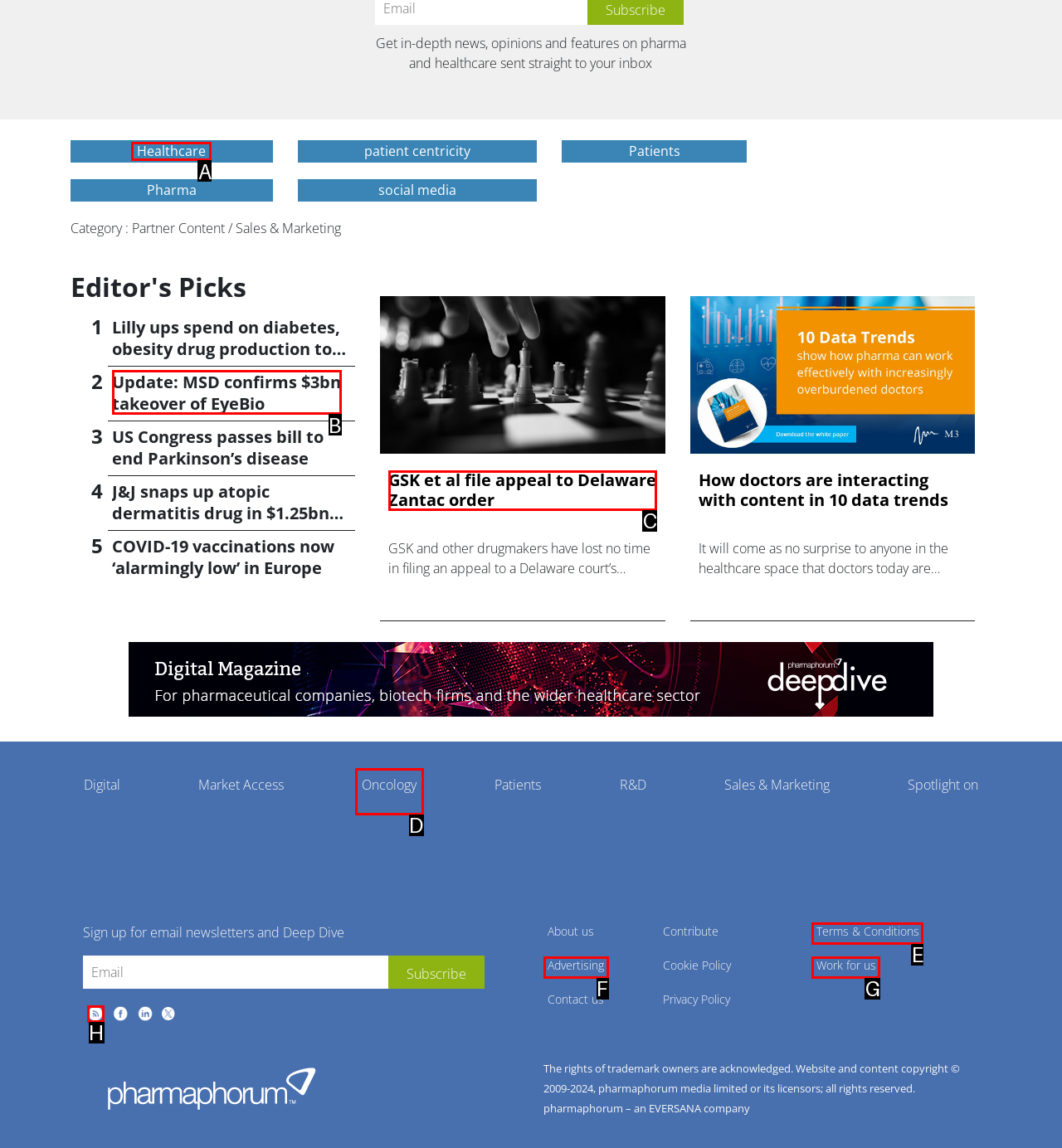Choose the HTML element that needs to be clicked for the given task: Click on the 'Healthcare' link Respond by giving the letter of the chosen option.

A